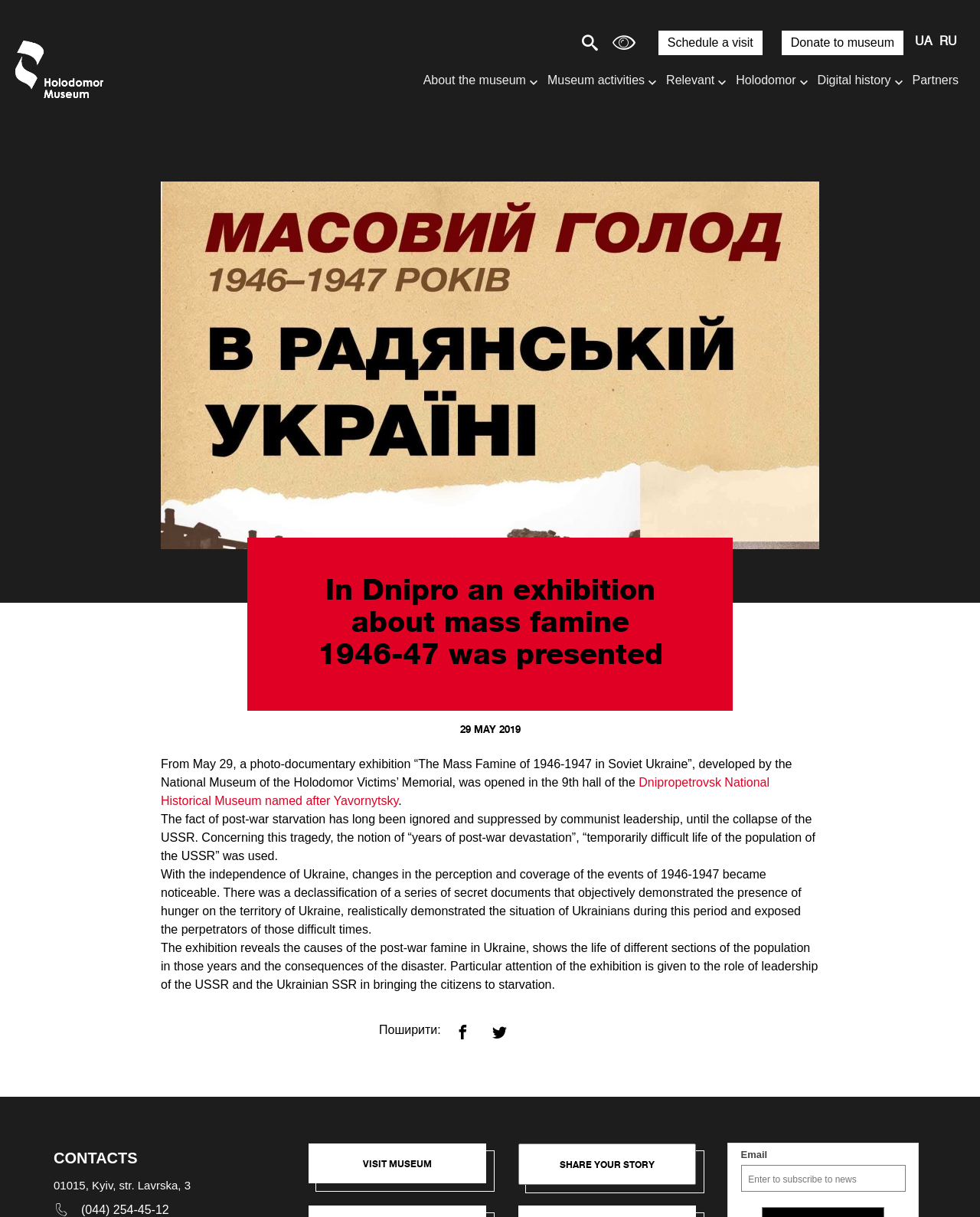Extract the bounding box for the UI element that matches this description: "Schedule a visit".

[0.672, 0.025, 0.778, 0.045]